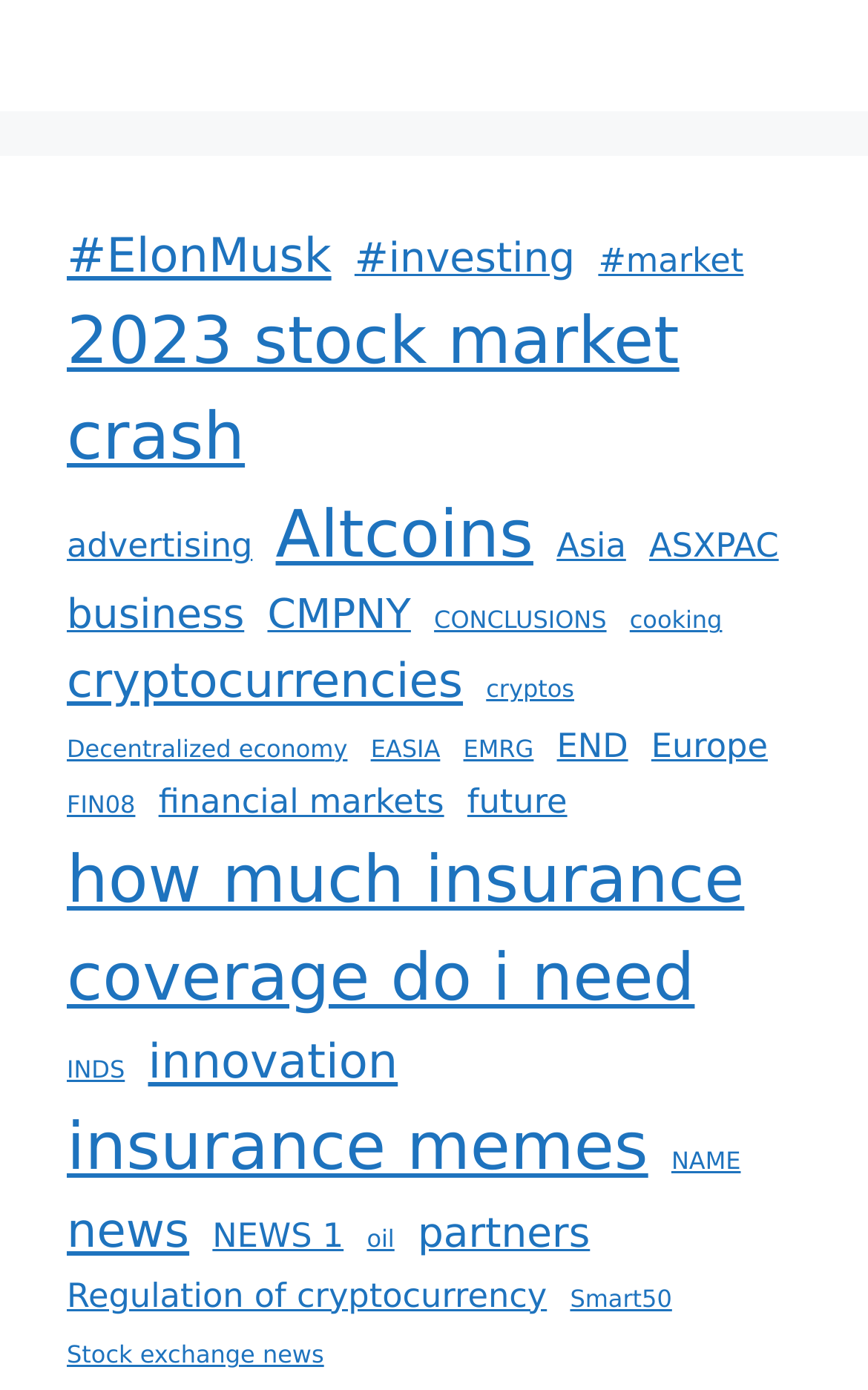Determine the bounding box coordinates of the clickable element to achieve the following action: 'Click on Elon Musk'. Provide the coordinates as four float values between 0 and 1, formatted as [left, top, right, bottom].

[0.077, 0.16, 0.382, 0.211]